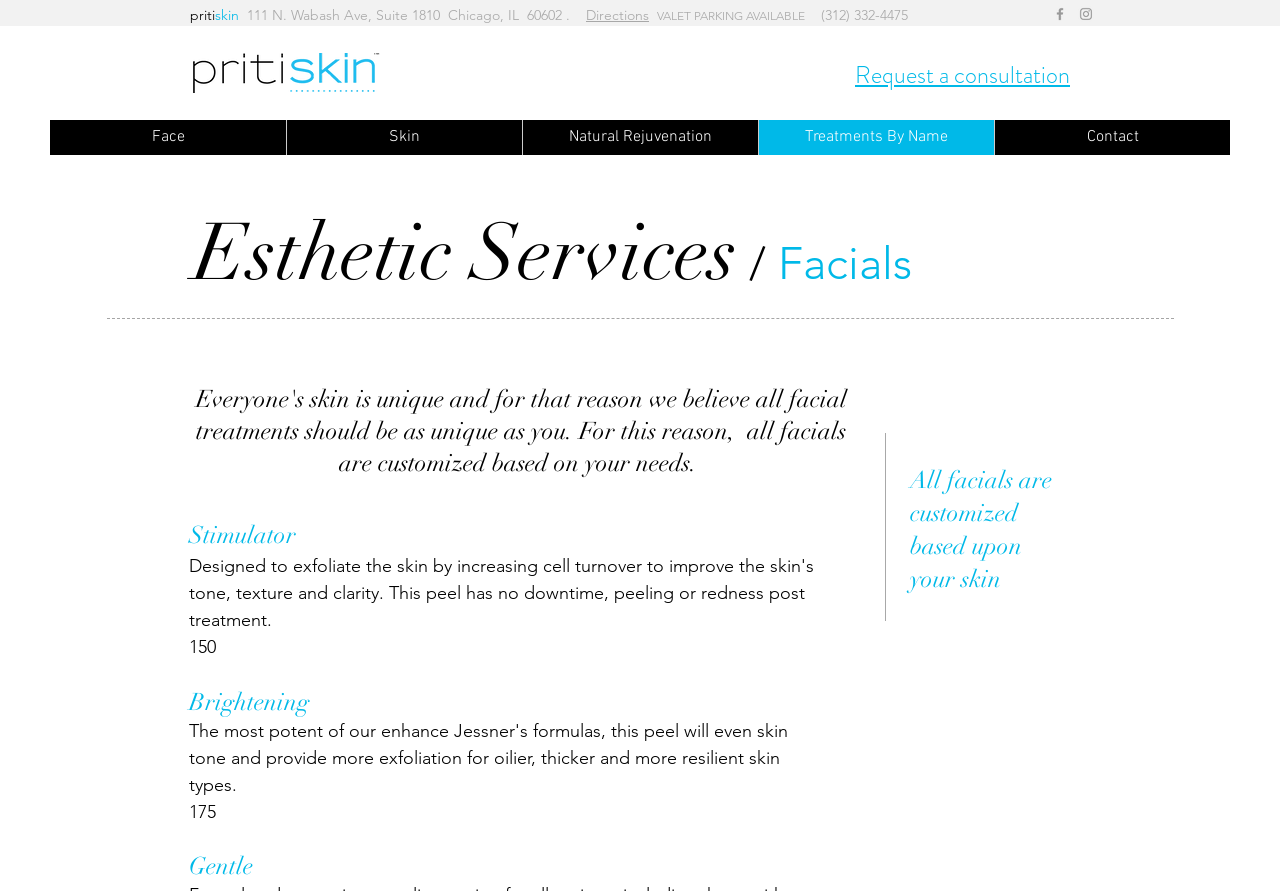Please identify the bounding box coordinates of the element's region that needs to be clicked to fulfill the following instruction: "view home and garden articles". The bounding box coordinates should consist of four float numbers between 0 and 1, i.e., [left, top, right, bottom].

None